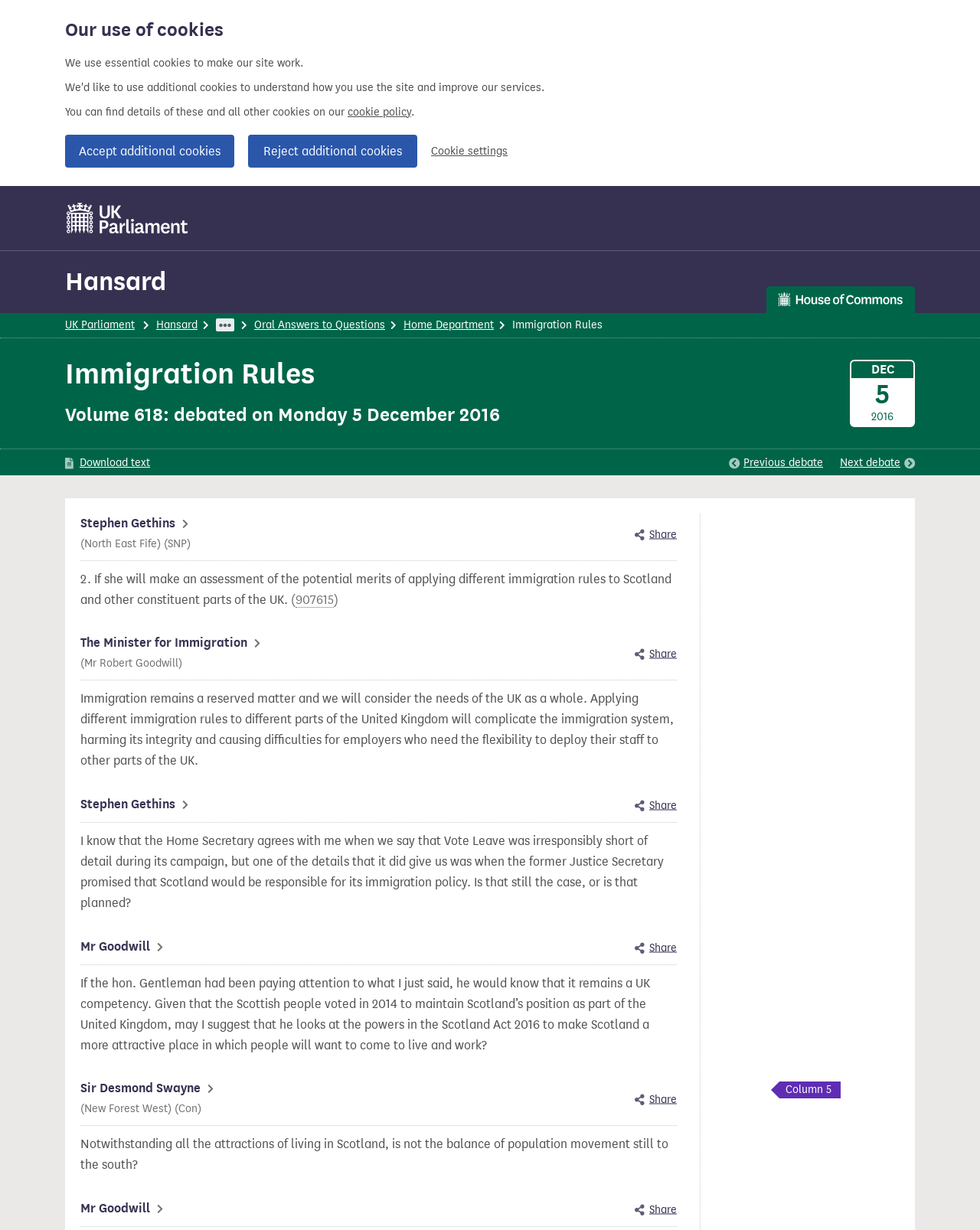Answer succinctly with a single word or phrase:
What is the date of the debate?

Monday 5 December 2016